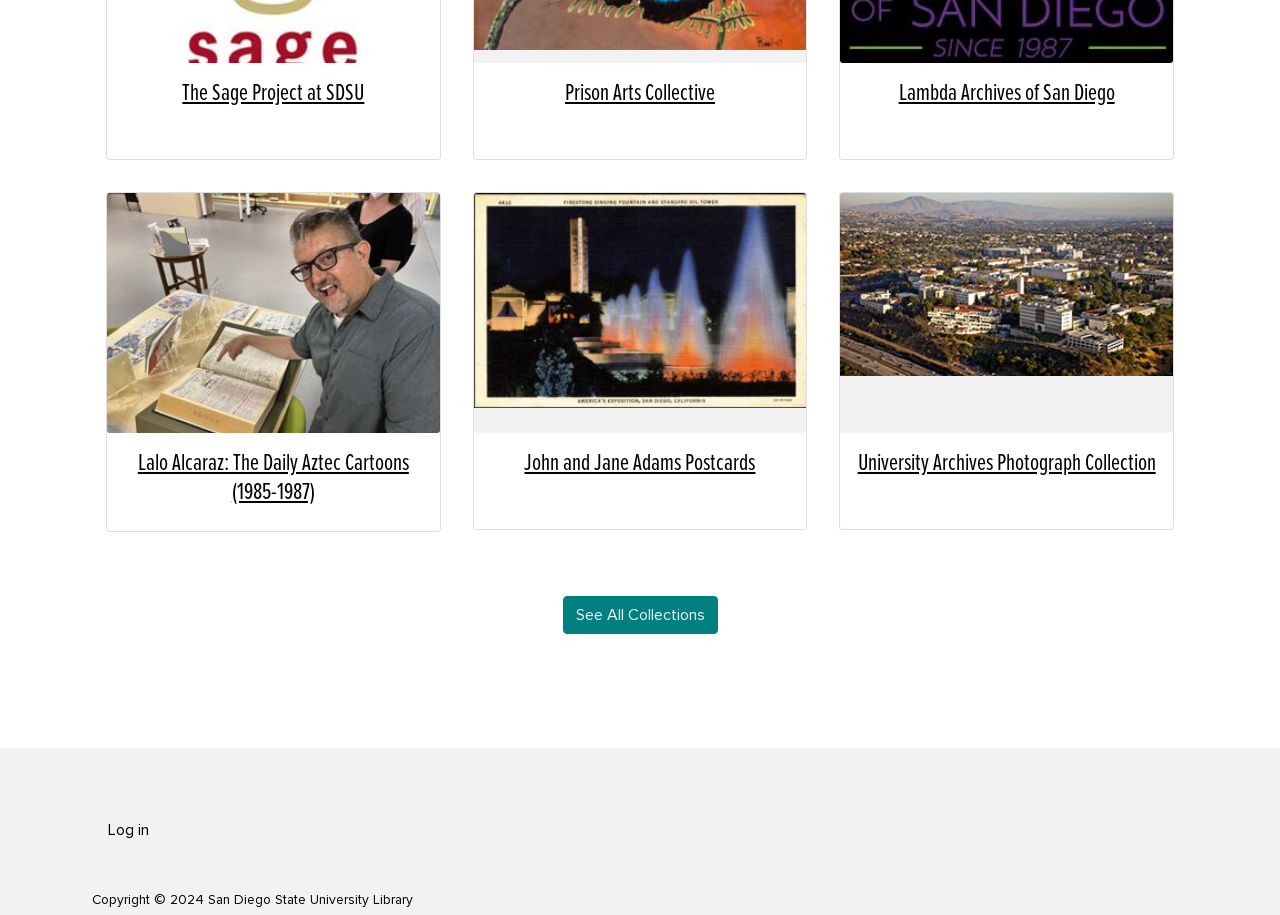Please identify the bounding box coordinates of the area that needs to be clicked to fulfill the following instruction: "Log in."

[0.072, 0.885, 0.129, 0.929]